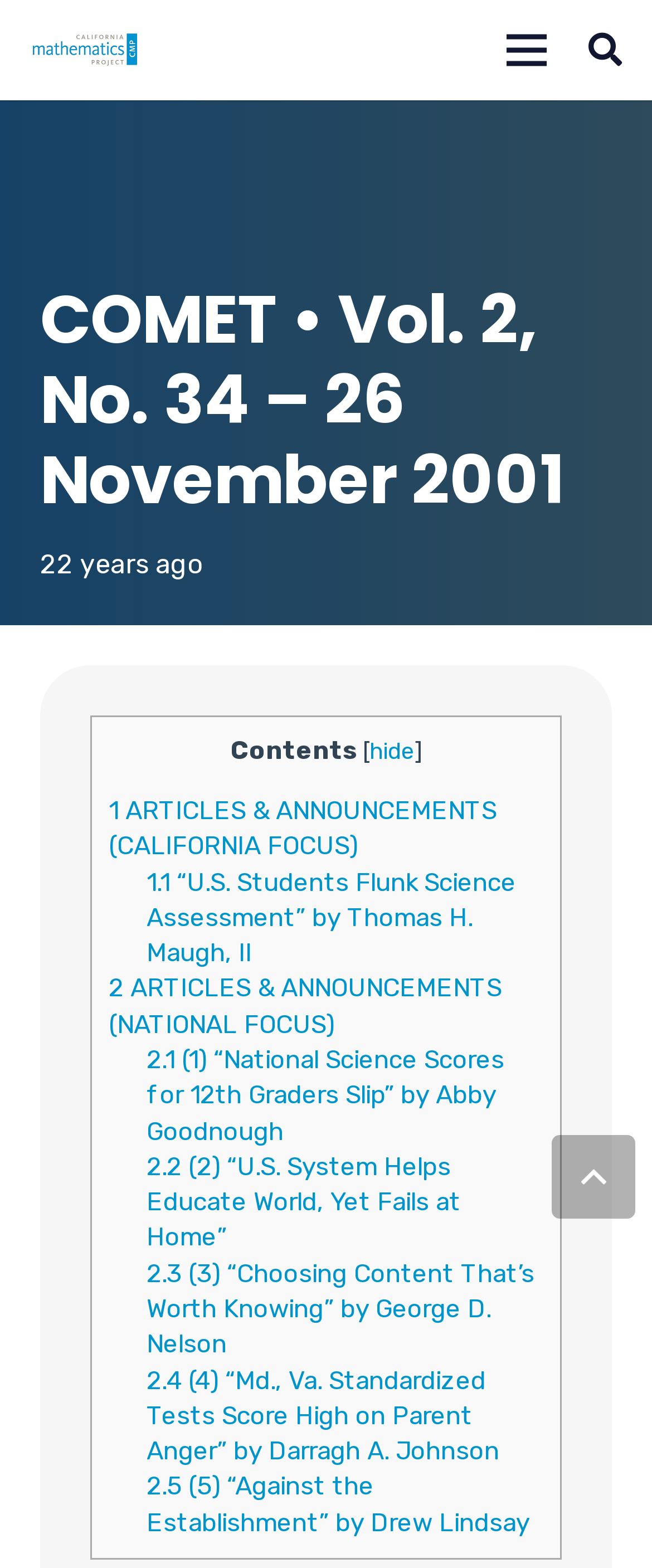What is the date of the latest article?
Please provide a comprehensive answer to the question based on the webpage screenshot.

I looked for the date mentioned in the webpage and found it in the time element '26 November 2001 at 11:09:55 America/Los_Angeles'. This is the latest date mentioned in the webpage.